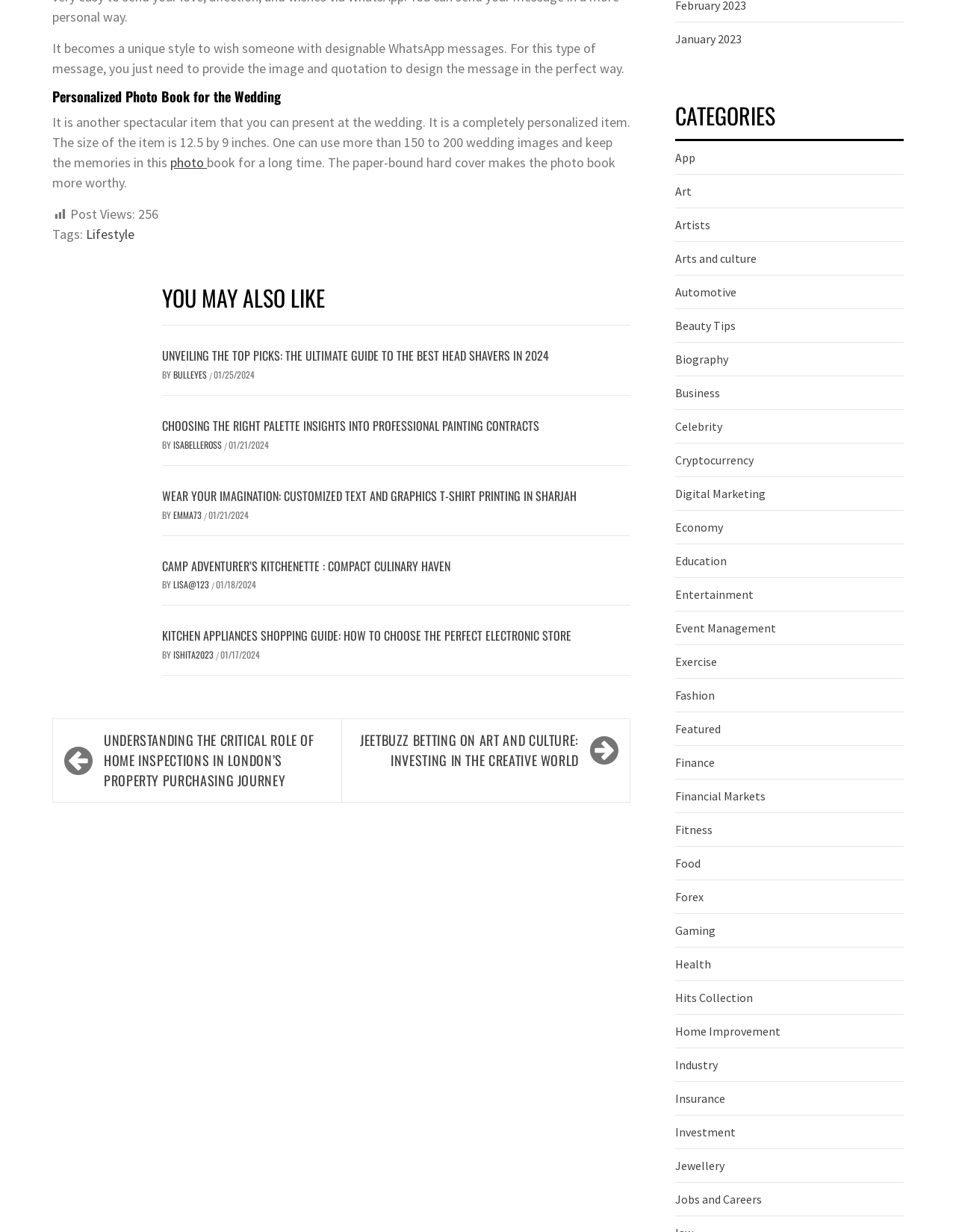Identify the bounding box coordinates for the element you need to click to achieve the following task: "Browse the category 'Art'". The coordinates must be four float values ranging from 0 to 1, formatted as [left, top, right, bottom].

[0.706, 0.149, 0.723, 0.161]